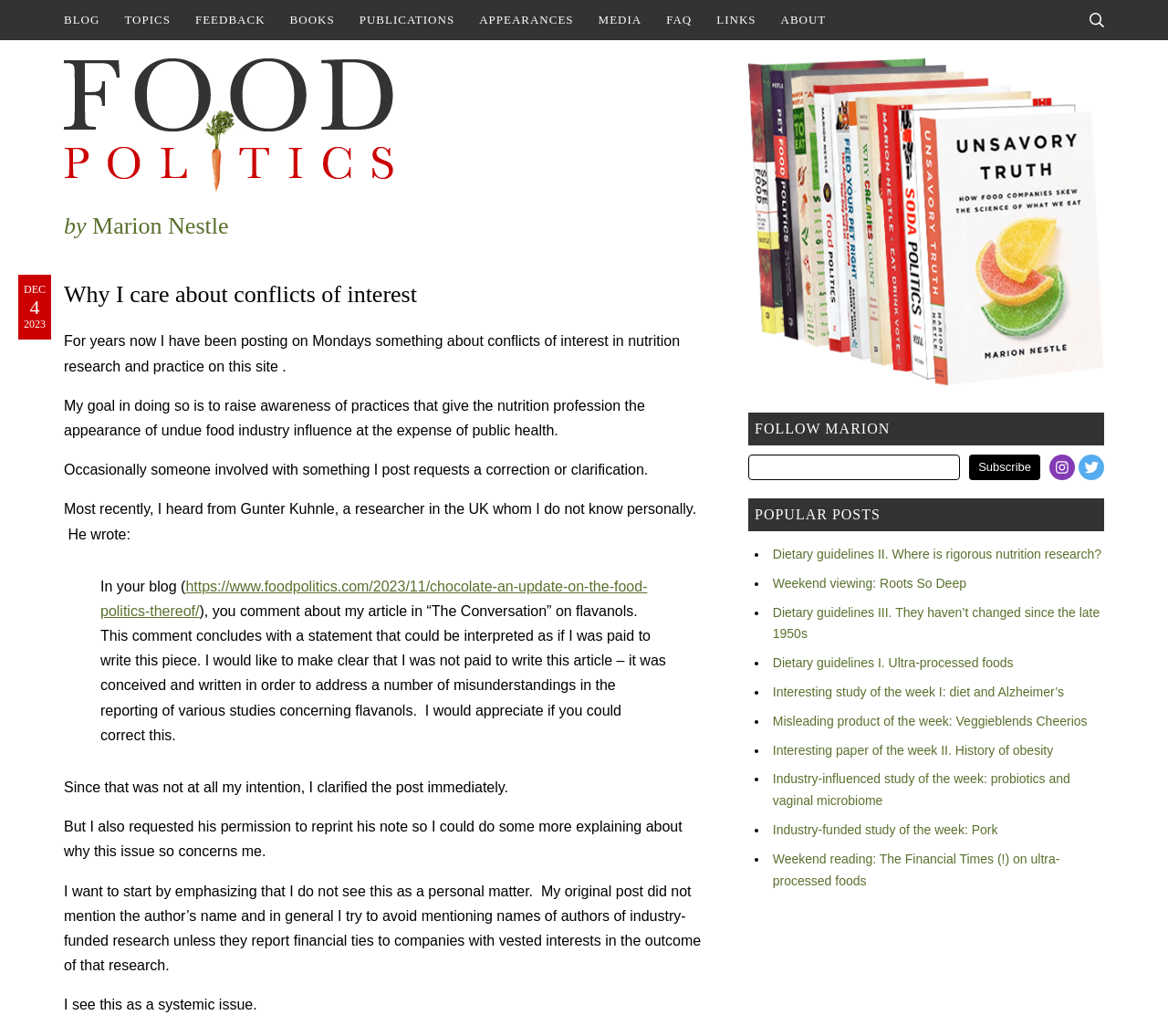Extract the bounding box coordinates for the HTML element that matches this description: "parent_node: Email address name="EMAIL"". The coordinates should be four float numbers between 0 and 1, i.e., [left, top, right, bottom].

[0.641, 0.439, 0.822, 0.463]